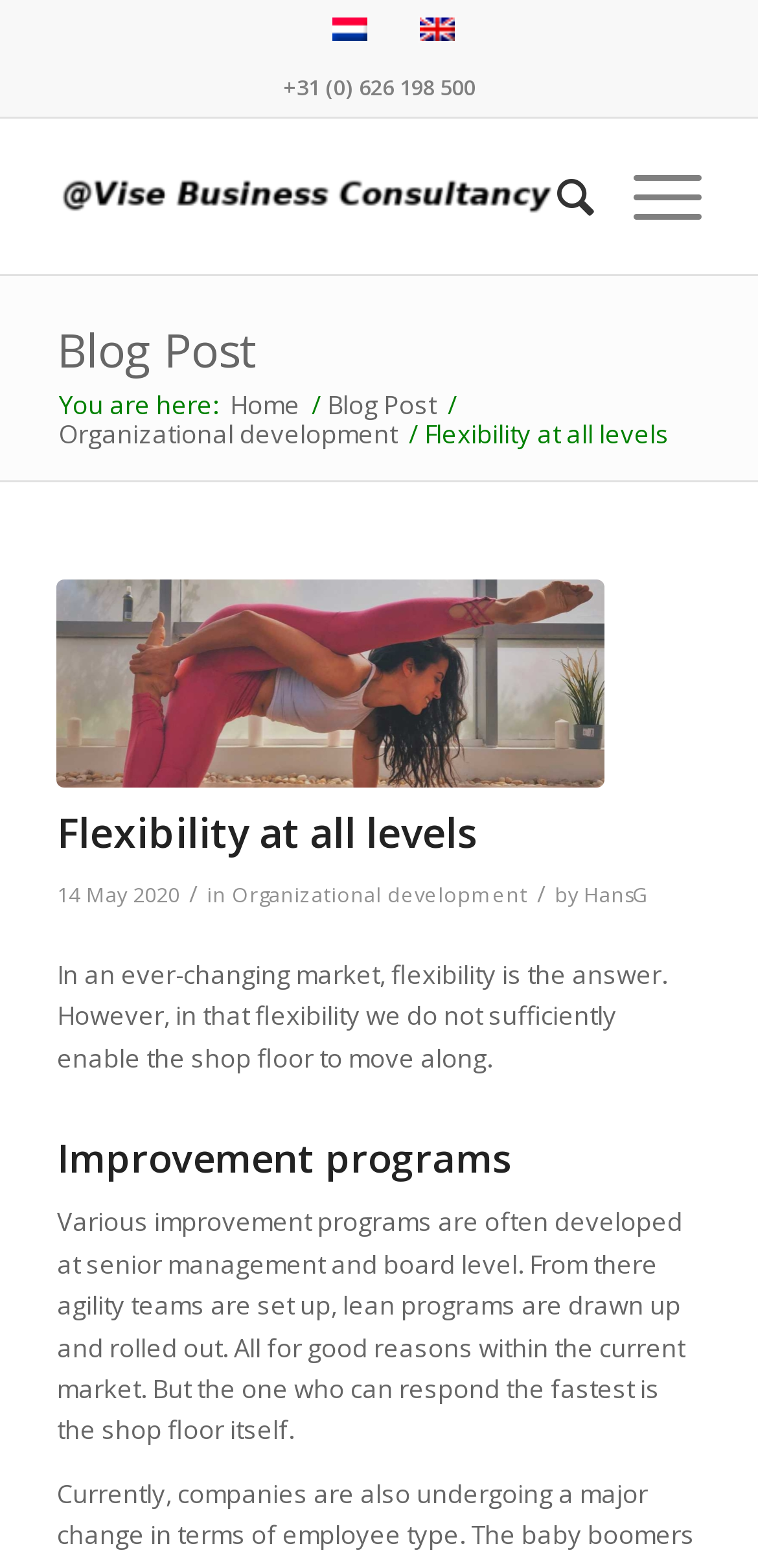Extract the top-level heading from the webpage and provide its text.

Flexibility at all levels